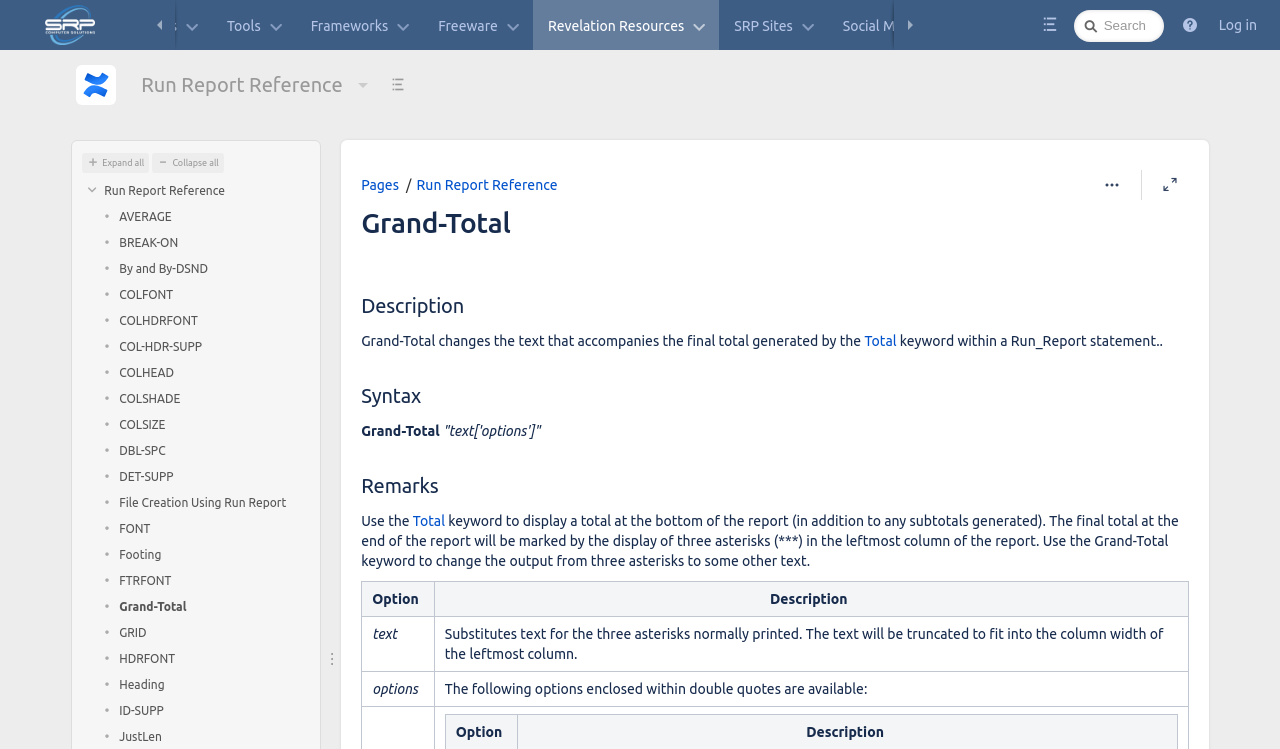Locate the bounding box coordinates of the item that should be clicked to fulfill the instruction: "Go to the 'Dashboard'".

[0.007, 0.0, 0.084, 0.067]